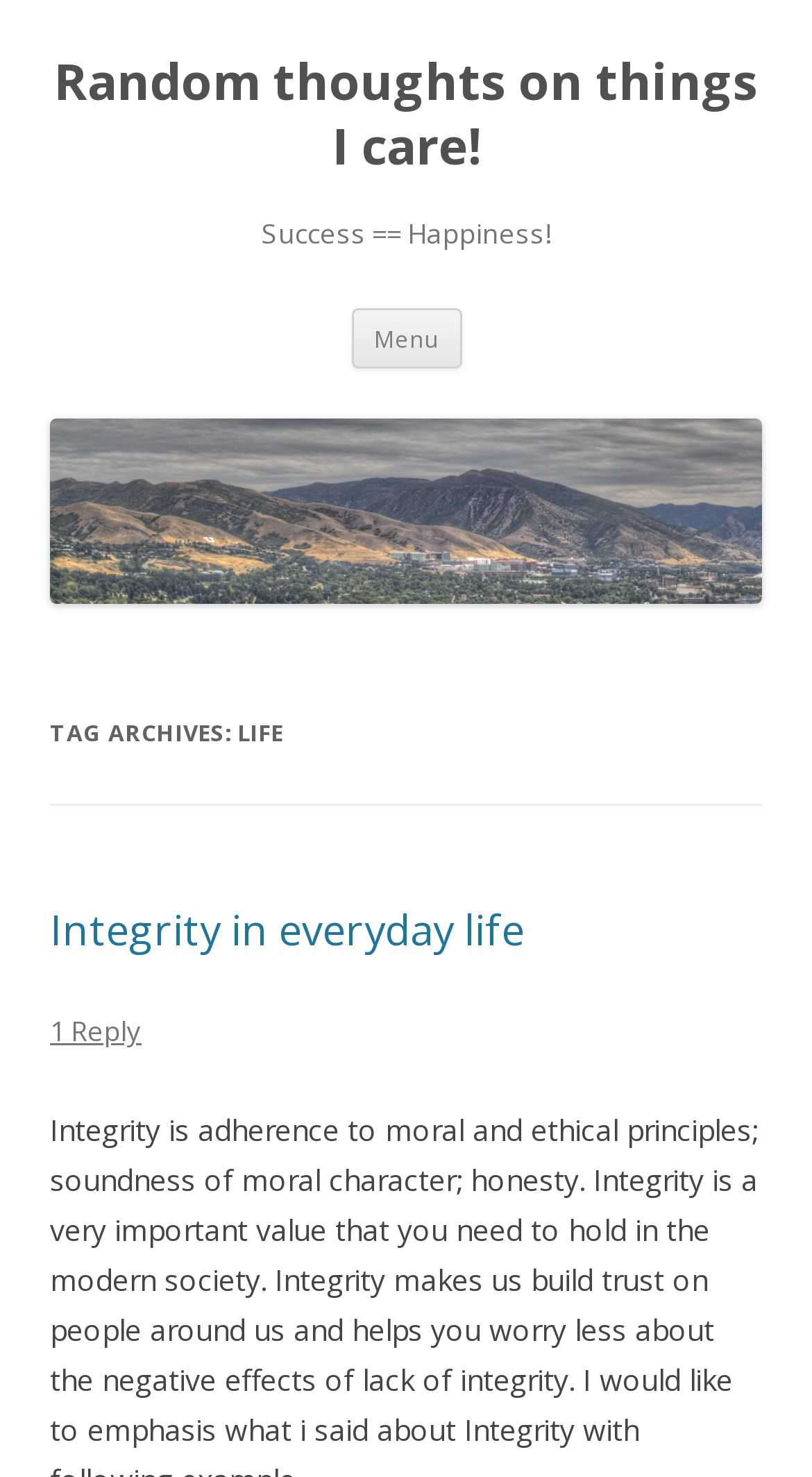Provide a short, one-word or phrase answer to the question below:
What is the purpose of the 'Skip to content' link?

Accessibility